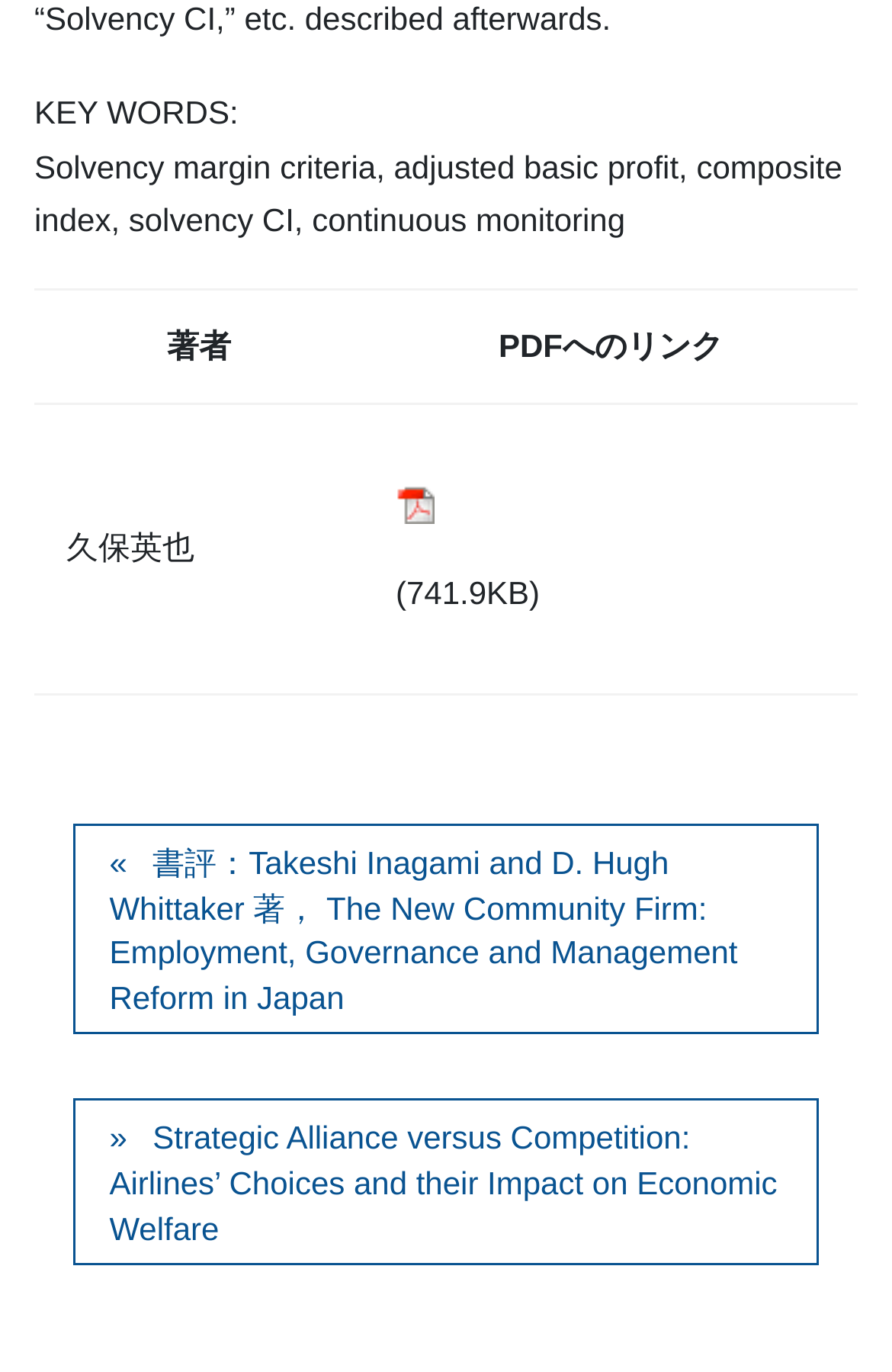What is the title of the first table?
Using the visual information from the image, give a one-word or short-phrase answer.

Proposal for a New Solvency Index